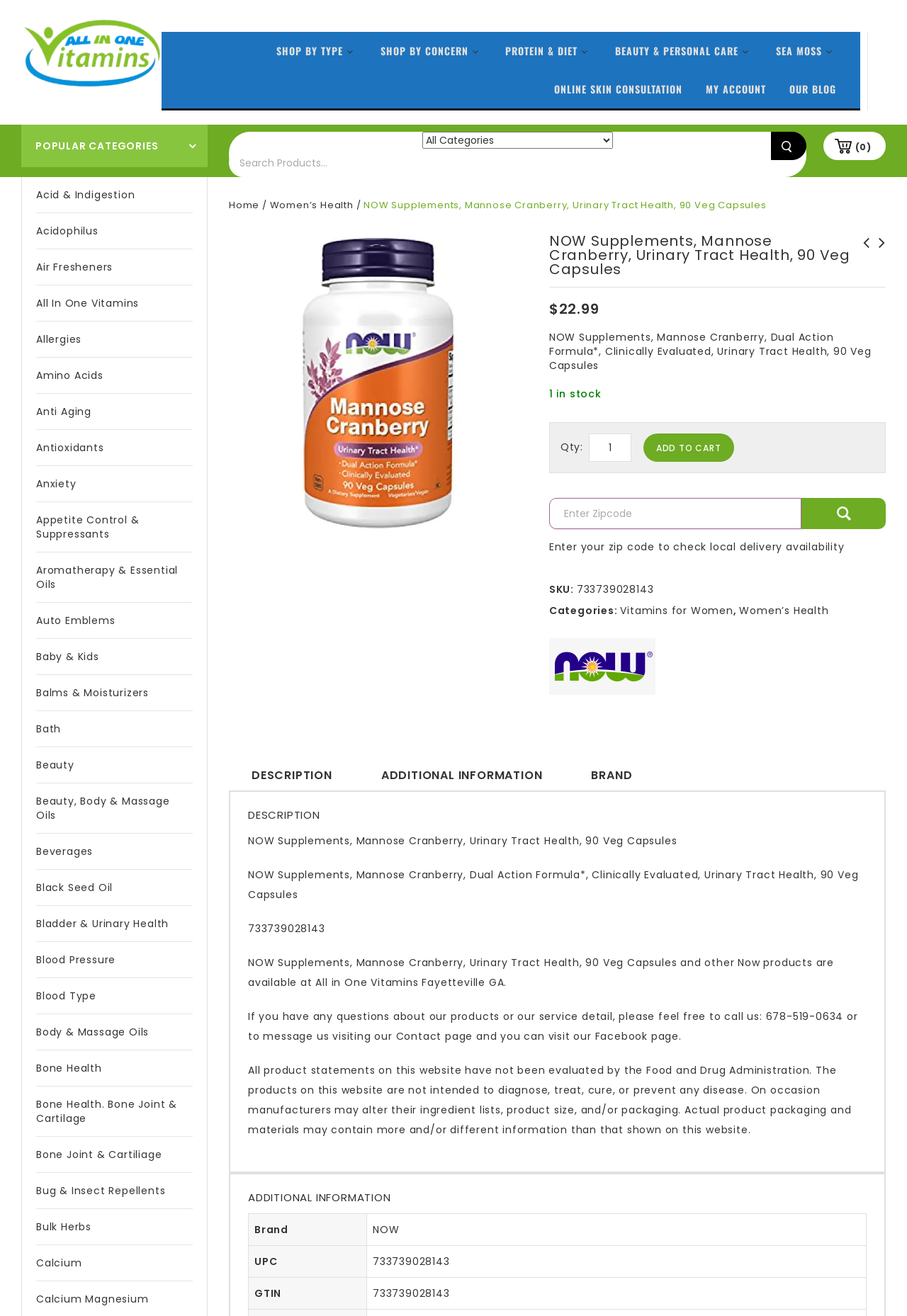Locate the bounding box coordinates of the element to click to perform the following action: 'Check local delivery availability'. The coordinates should be given as four float values between 0 and 1, in the form of [left, top, right, bottom].

[0.884, 0.378, 0.977, 0.402]